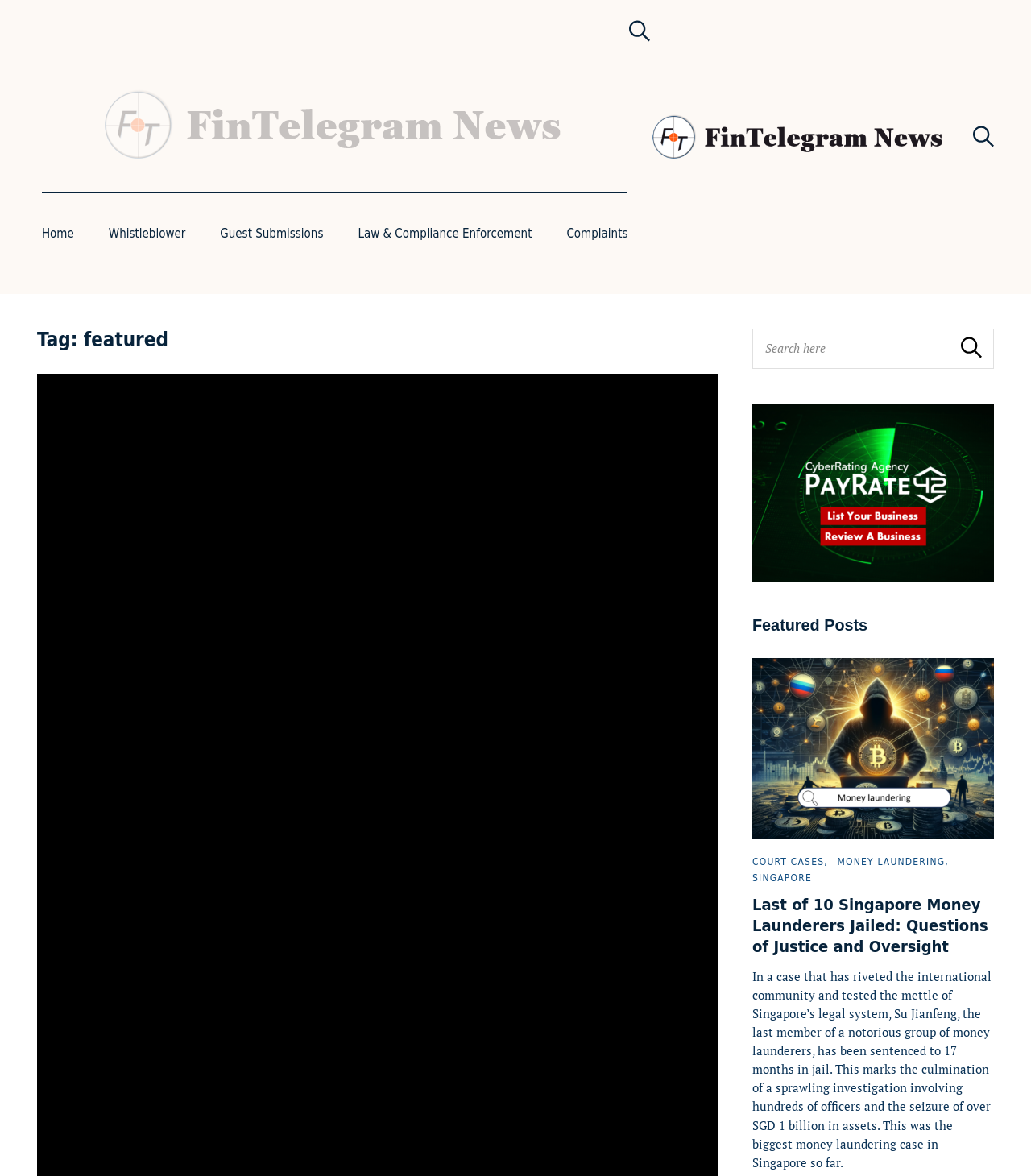Answer the question in a single word or phrase:
What is the purpose of the button with the text 'Search'?

To search for content